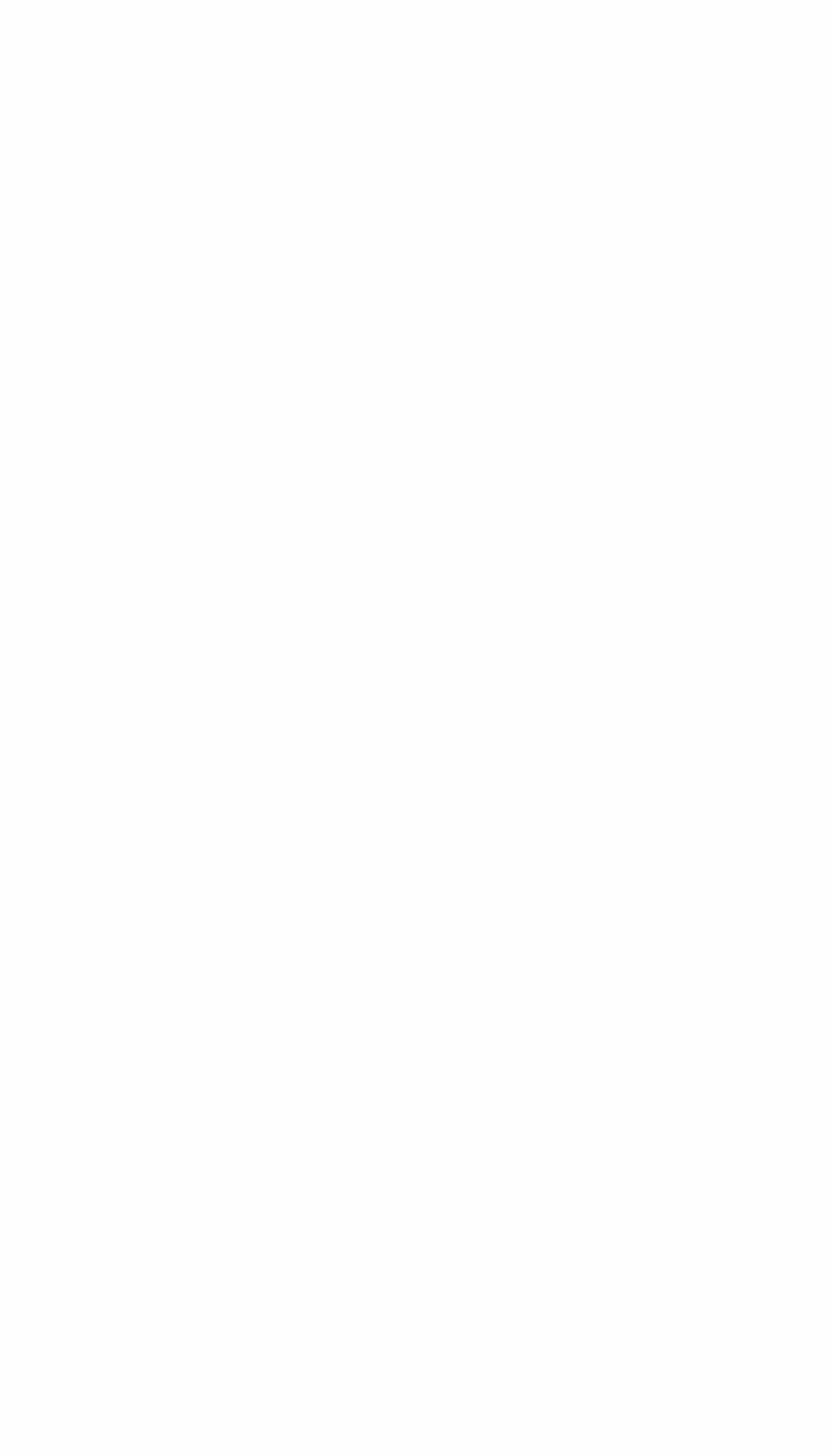Given the element description: "name="fields[body]" placeholder="Message"", predict the bounding box coordinates of the UI element it refers to, using four float numbers between 0 and 1, i.e., [left, top, right, bottom].

[0.136, 0.693, 0.864, 0.883]